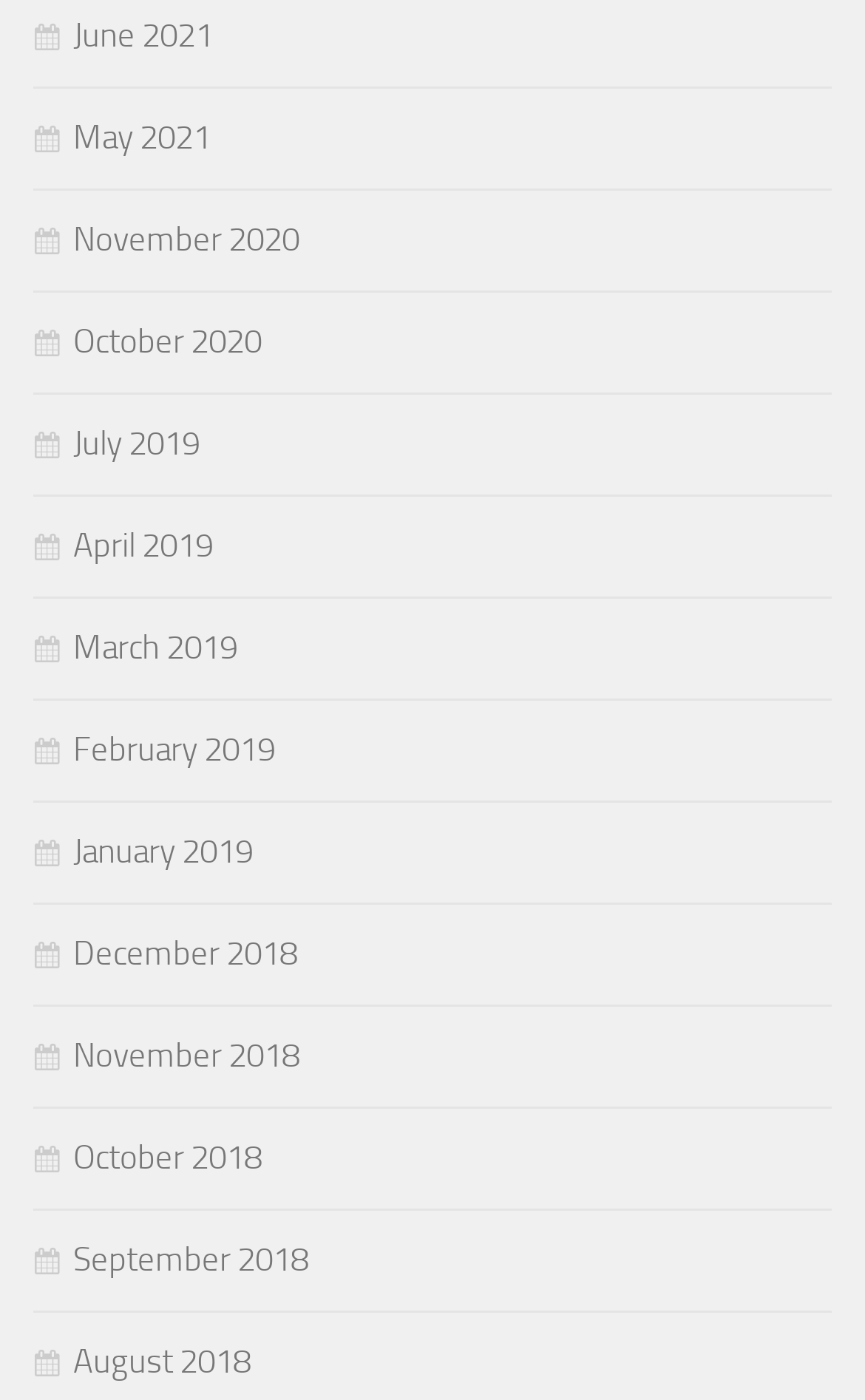Using the element description: "November 2020", determine the bounding box coordinates for the specified UI element. The coordinates should be four float numbers between 0 and 1, [left, top, right, bottom].

[0.038, 0.156, 0.346, 0.185]